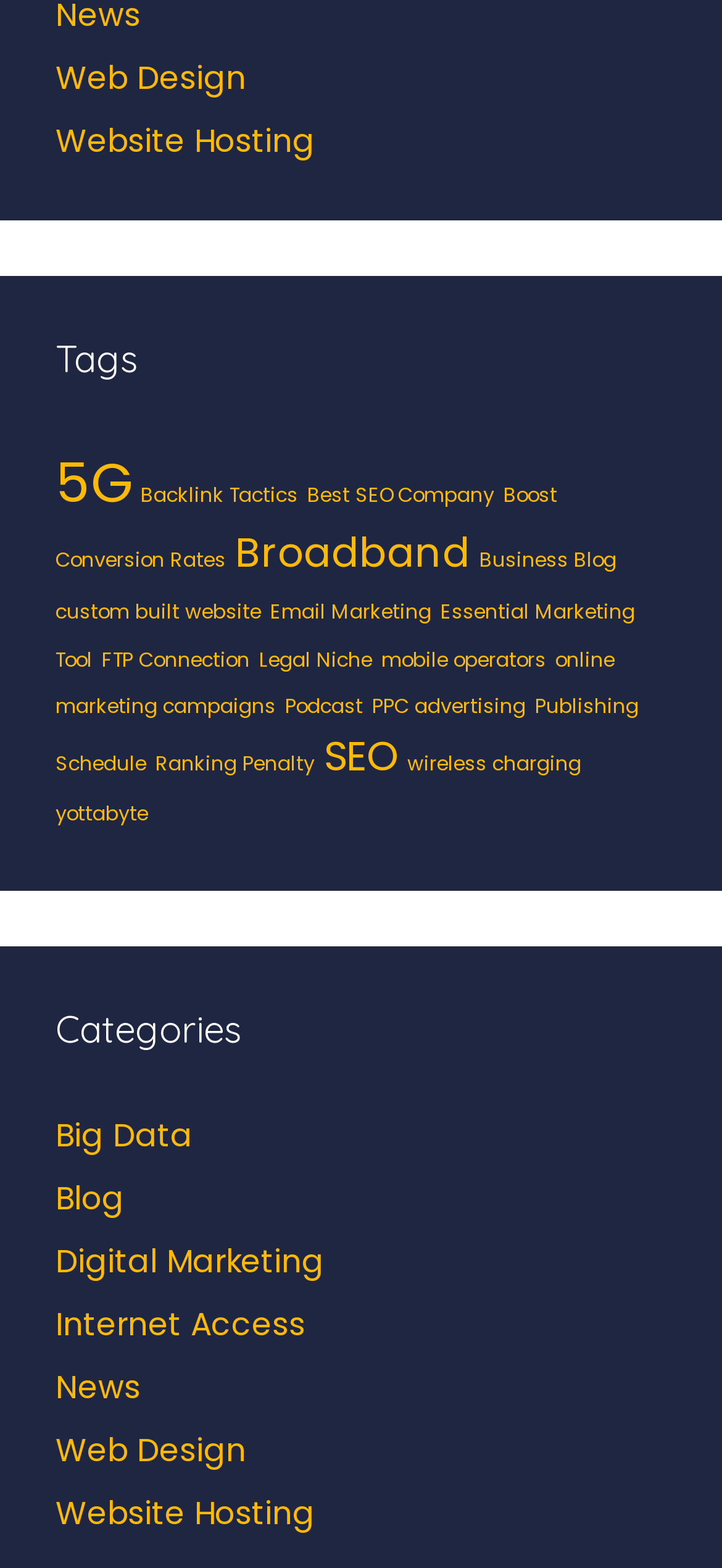Determine the bounding box coordinates of the clickable region to execute the instruction: "Learn about 'Digital Marketing'". The coordinates should be four float numbers between 0 and 1, denoted as [left, top, right, bottom].

[0.077, 0.79, 0.449, 0.818]